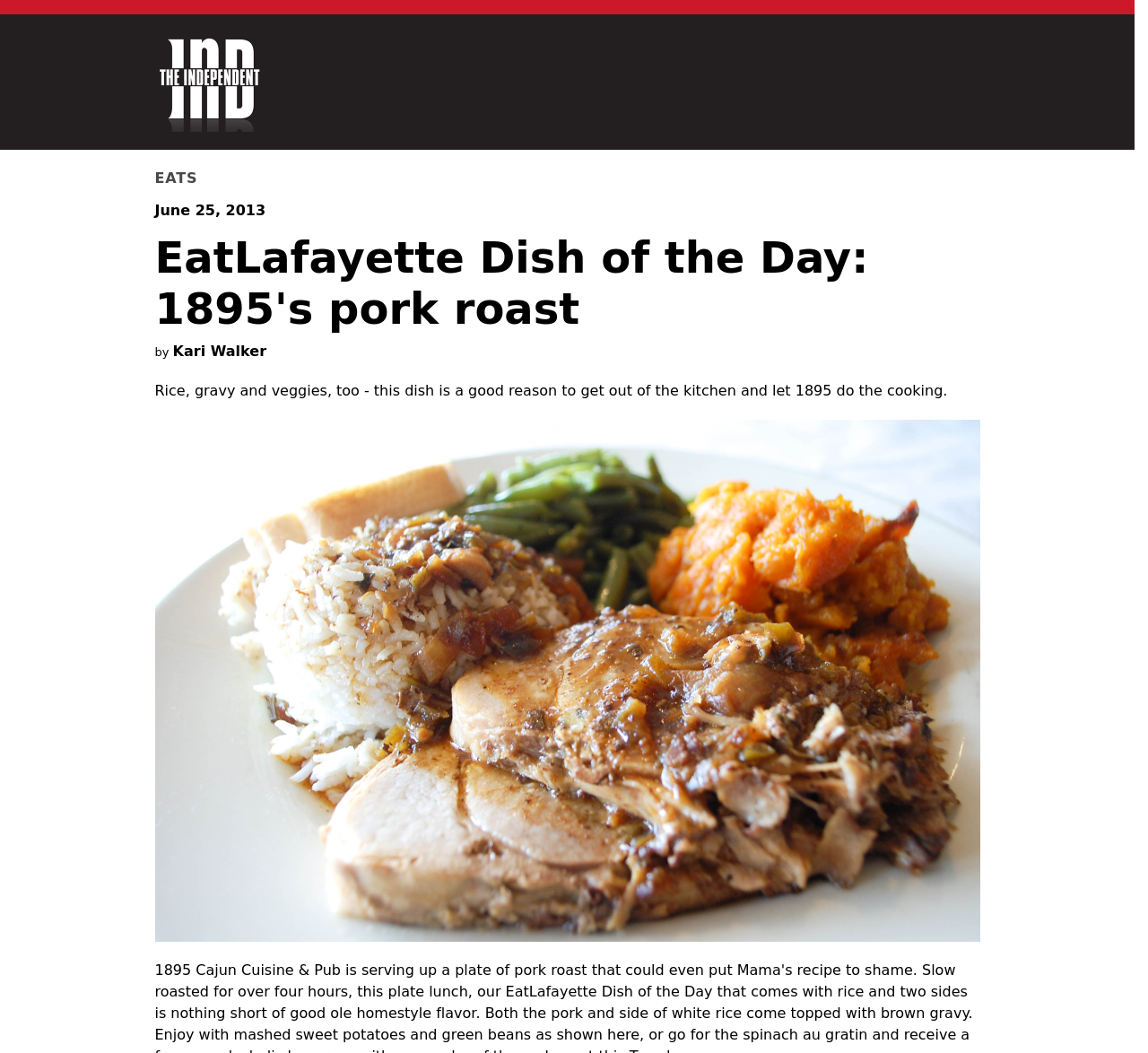Please answer the following question using a single word or phrase: 
What is included in the dish?

Rice, gravy, and veggies